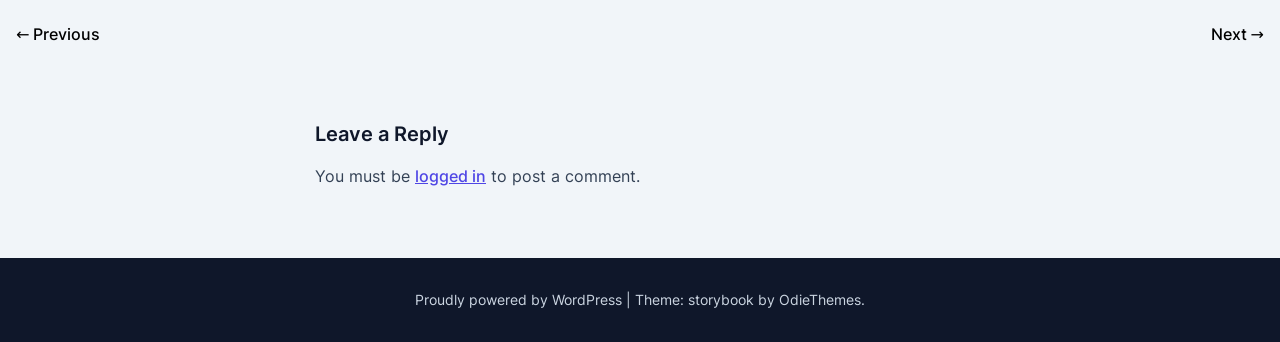What is the platform that powers the website?
Provide a detailed answer to the question using information from the image.

The text 'Proudly powered by WordPress' at the bottom of the page indicates that the website is powered by WordPress, a content management system.